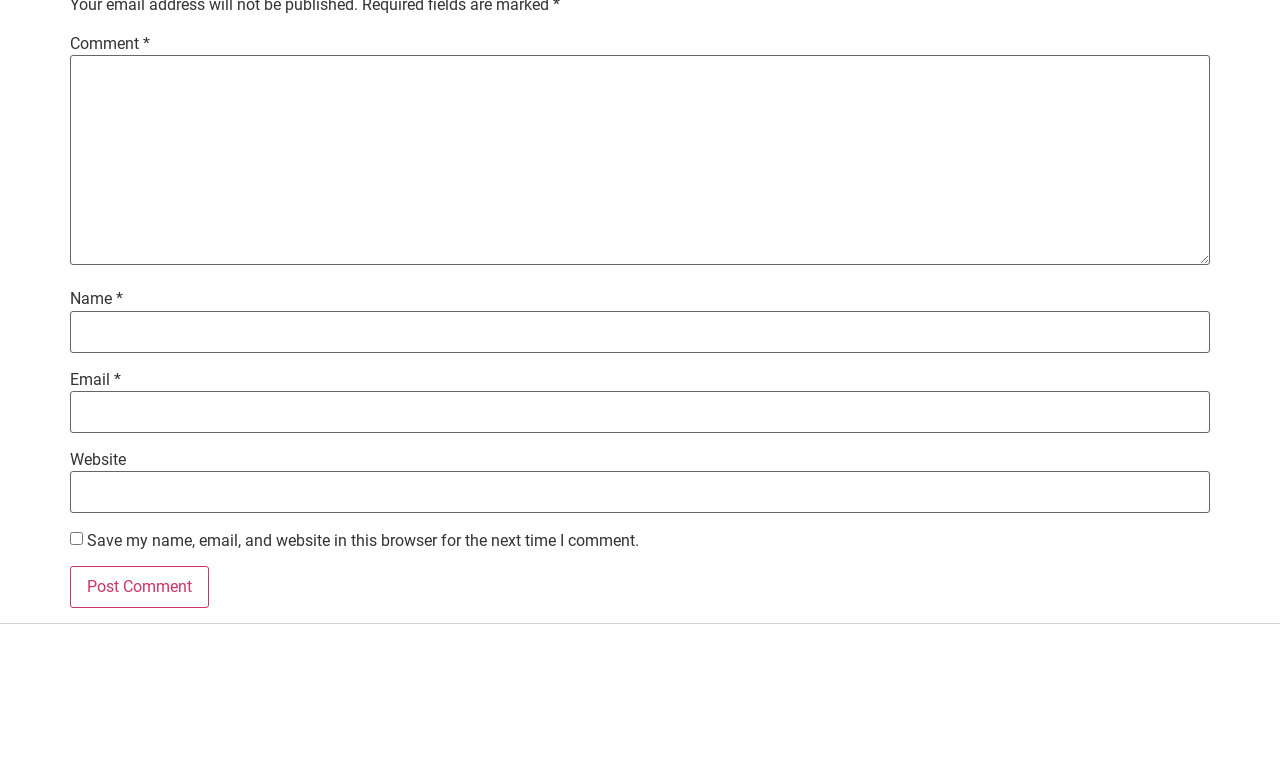Provide a short answer to the following question with just one word or phrase: What is the purpose of the 'Comment' textbox?

To enter a comment